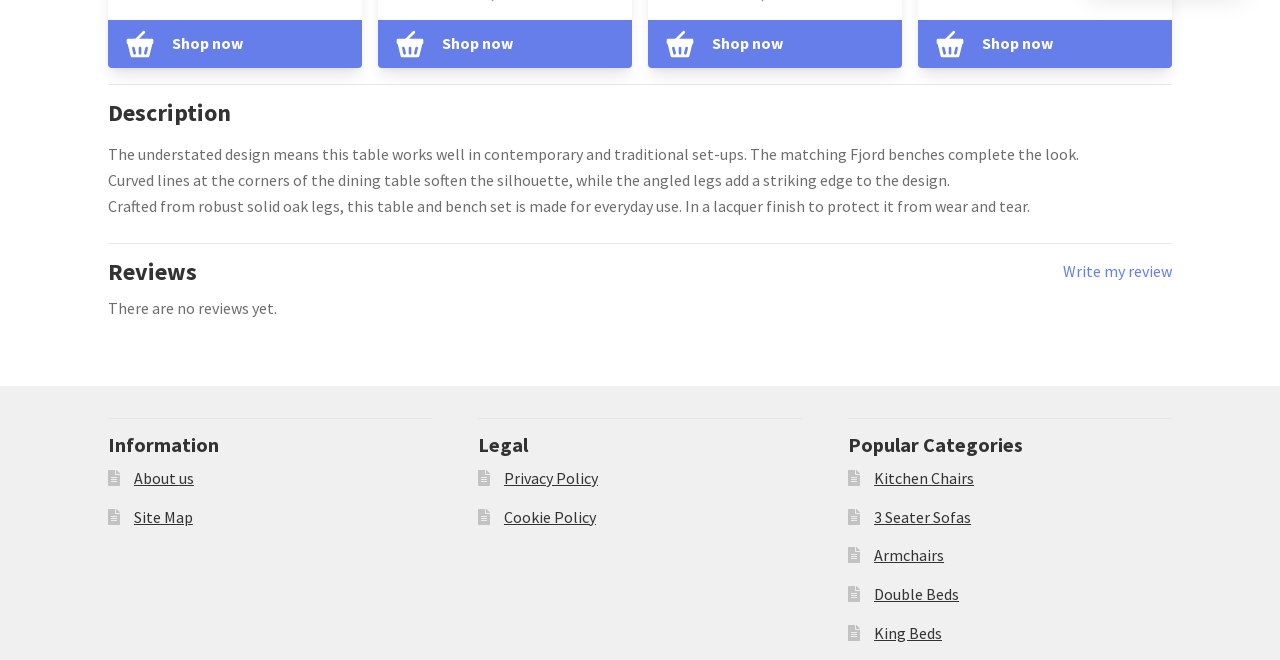Predict the bounding box of the UI element that fits this description: "Write my review".

[0.83, 0.392, 0.916, 0.431]